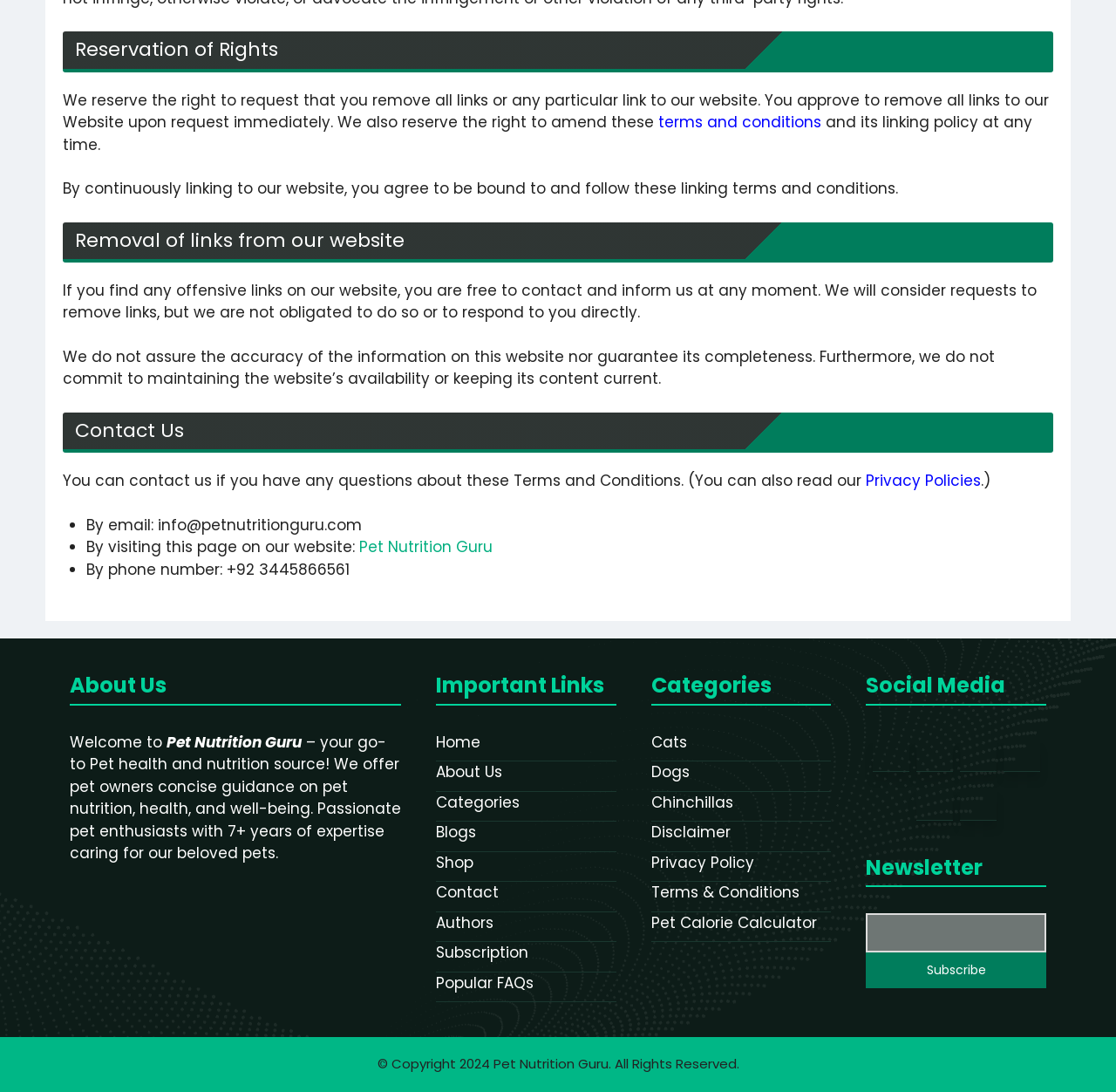What is the purpose of the 'Terms and Conditions' link?
From the screenshot, supply a one-word or short-phrase answer.

To view the website's terms and conditions